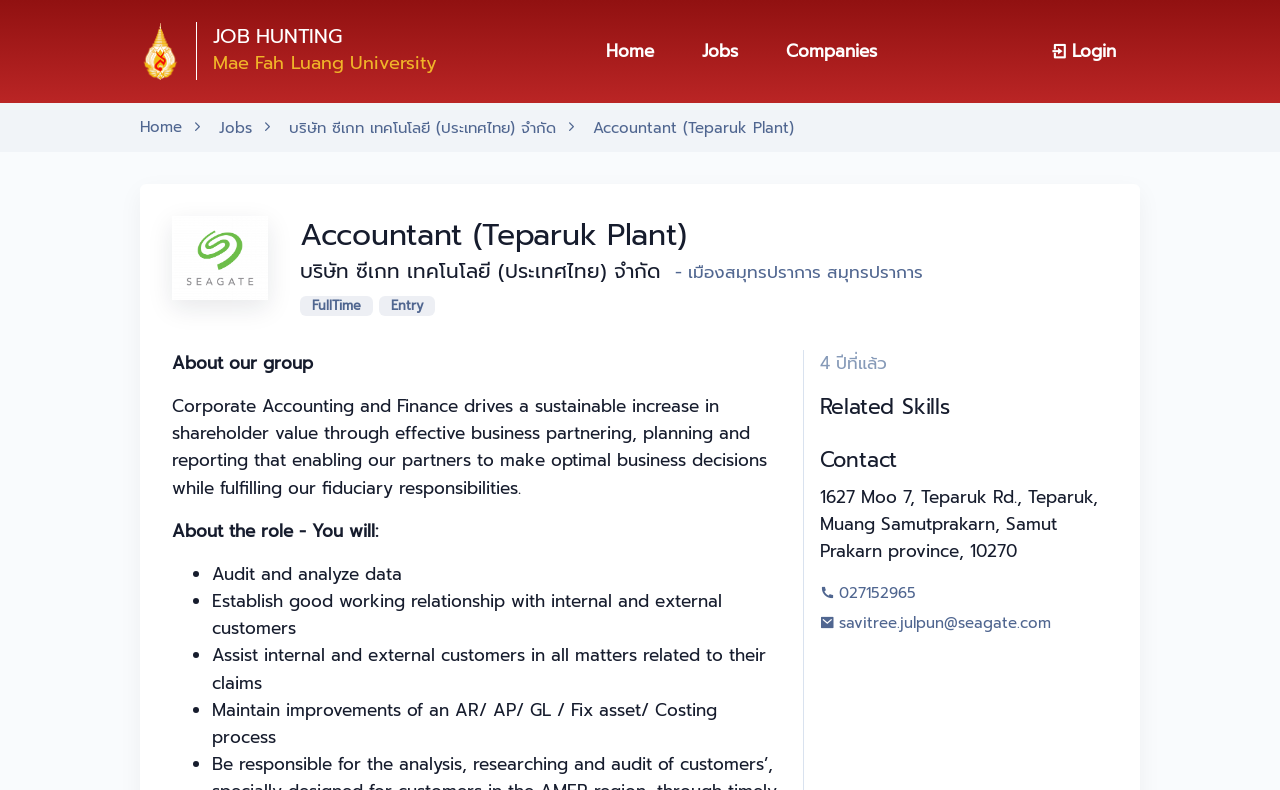Identify and extract the main heading of the webpage.

Accountant (Teparuk Plant)